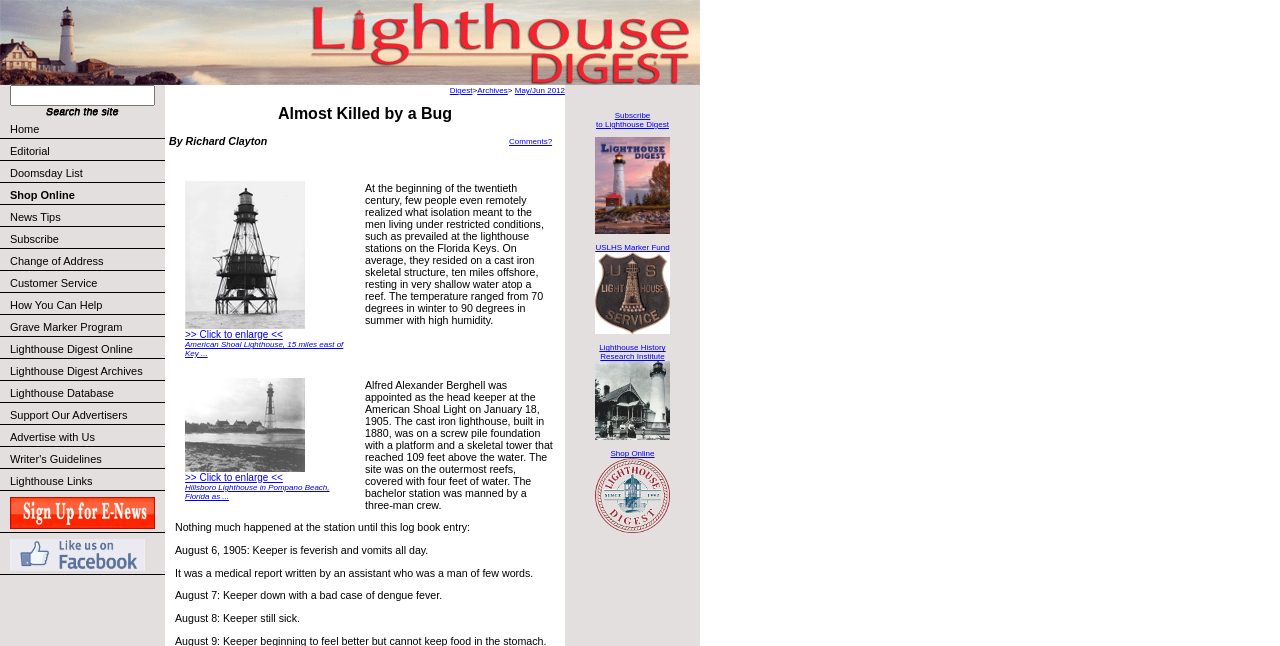What is the name of the lighthouse mentioned in the article?
Provide an in-depth answer to the question, covering all aspects.

The article mentions the name of the lighthouse as American Shoal Lighthouse, which is located 15 miles east of Key West, Florida.